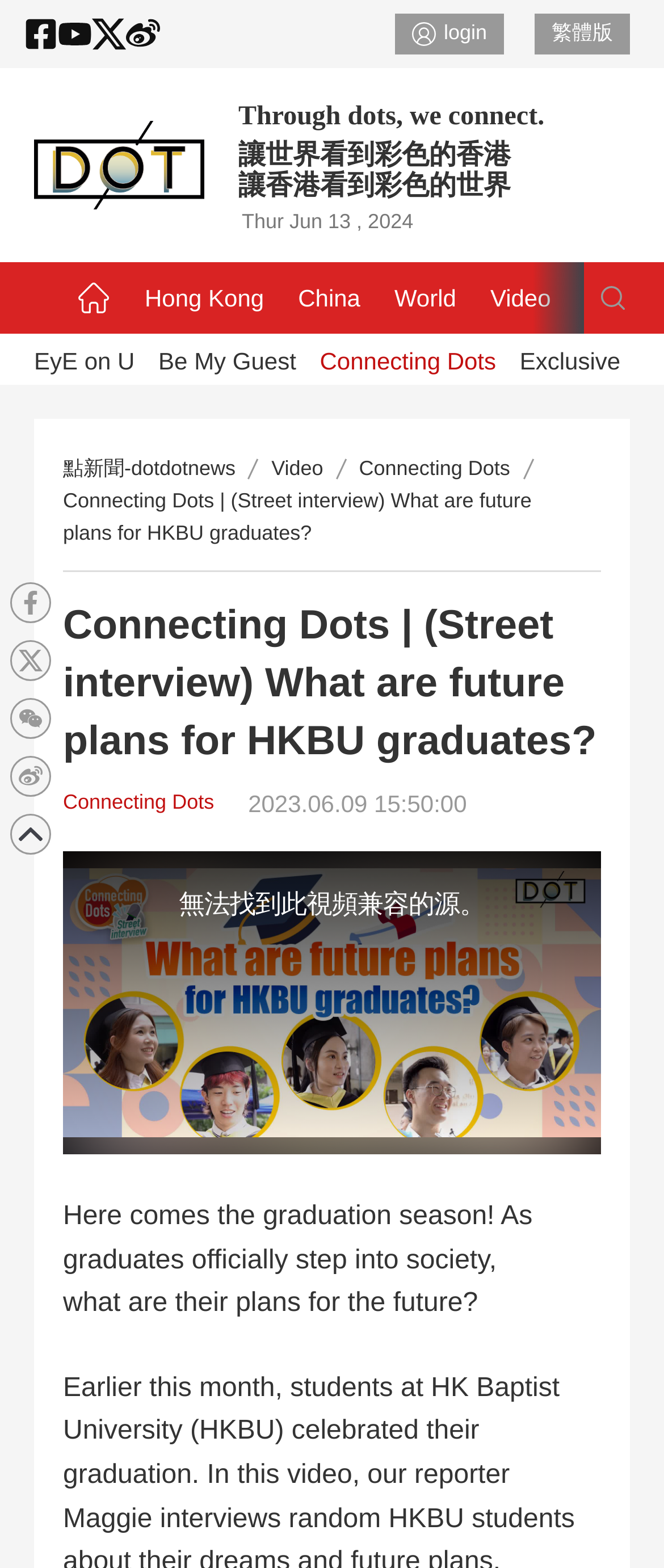Determine the main headline of the webpage and provide its text.

Connecting Dots | (Street interview) What are future plans for HKBU graduates?